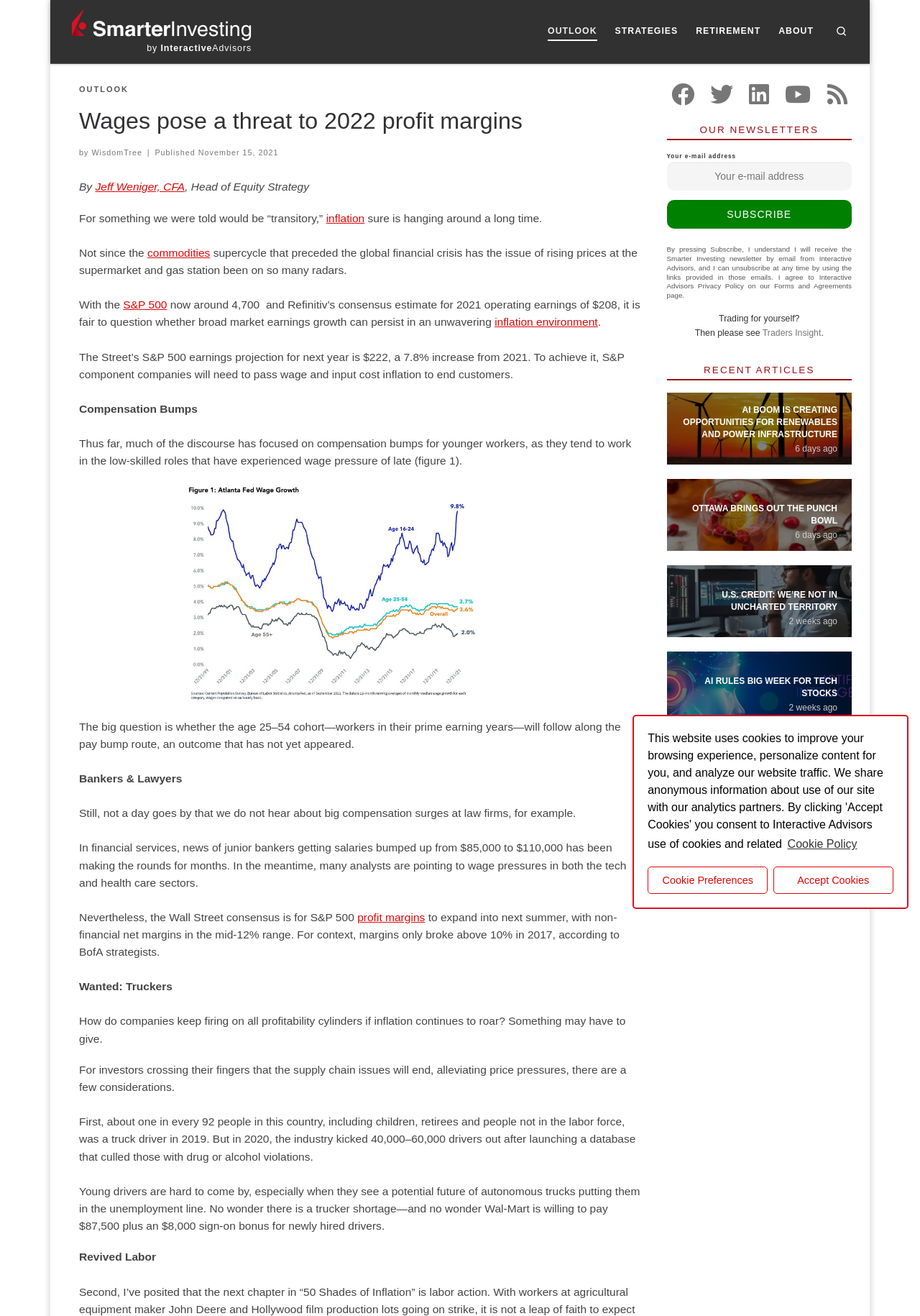Respond to the following question with a brief word or phrase:
What is the current S&P 500 index?

around 4,700